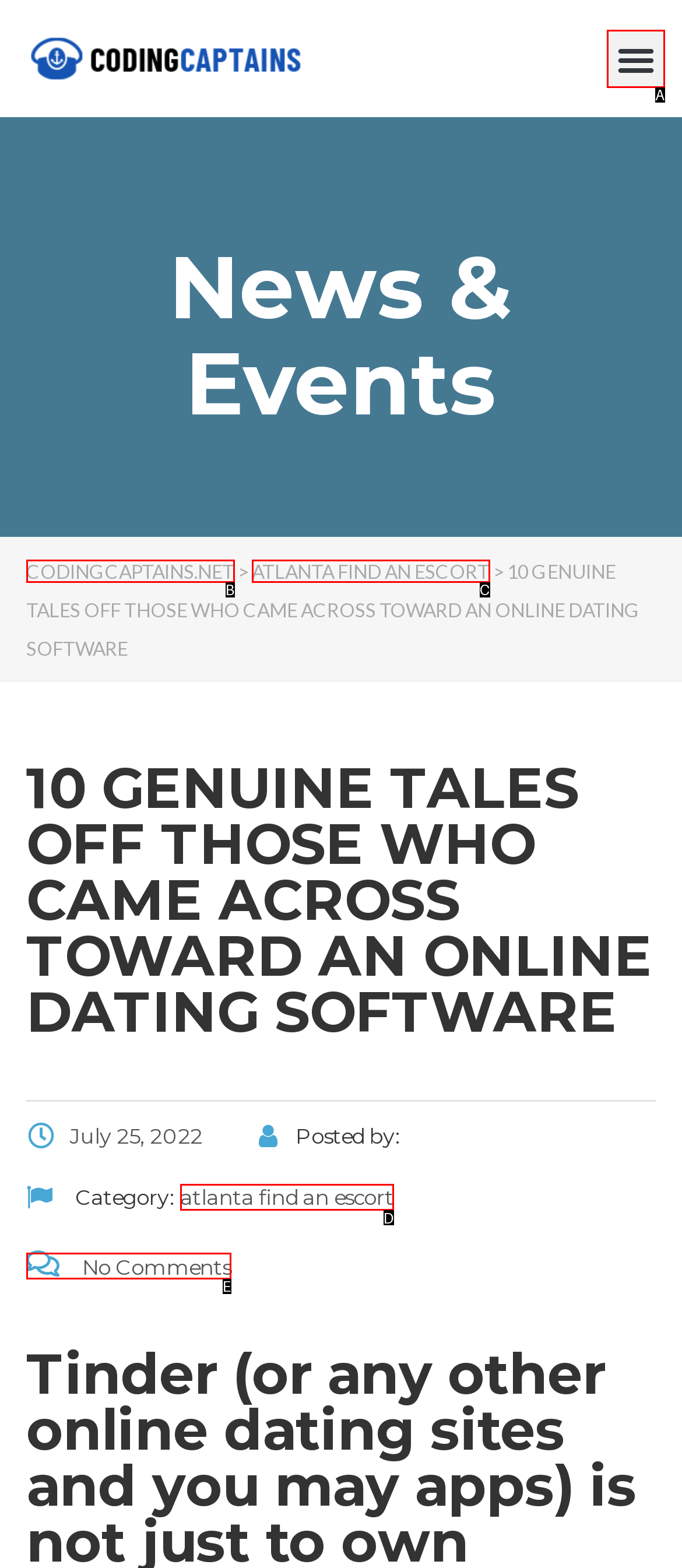Match the description: Menu to the correct HTML element. Provide the letter of your choice from the given options.

A